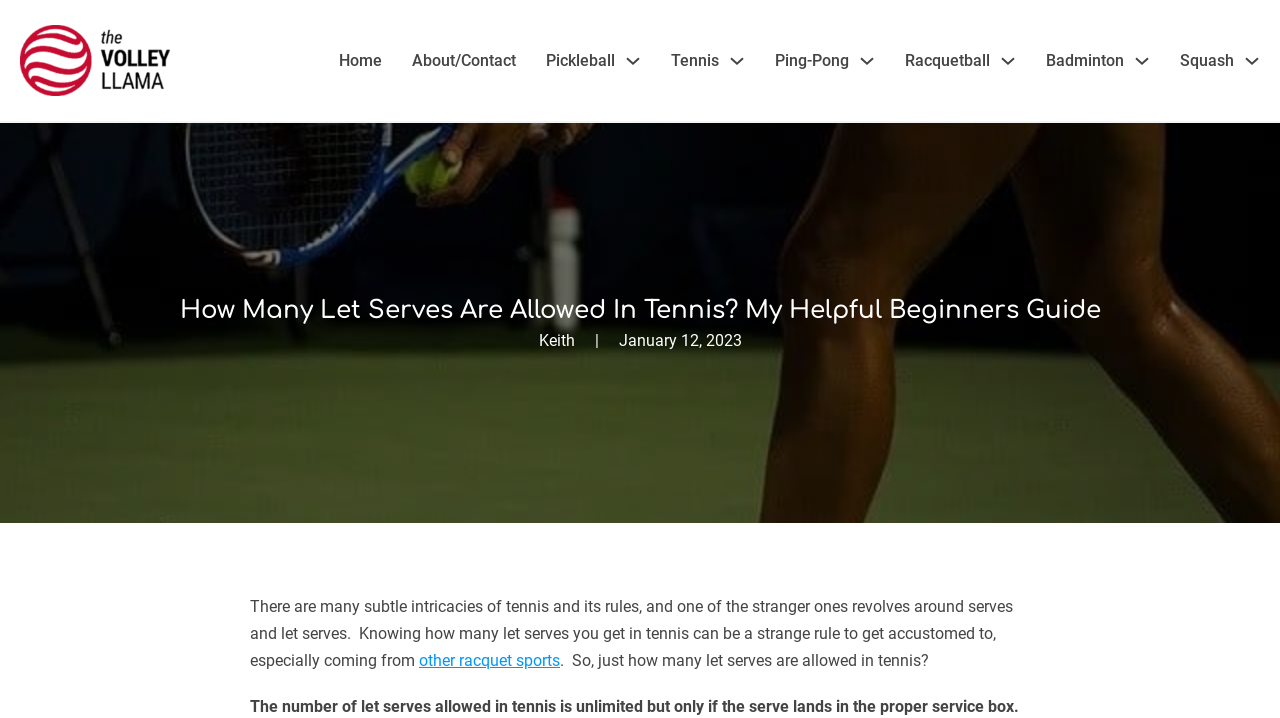Specify the bounding box coordinates of the area to click in order to execute this command: 'Rate the link'. The coordinates should consist of four float numbers ranging from 0 to 1, and should be formatted as [left, top, right, bottom].

None